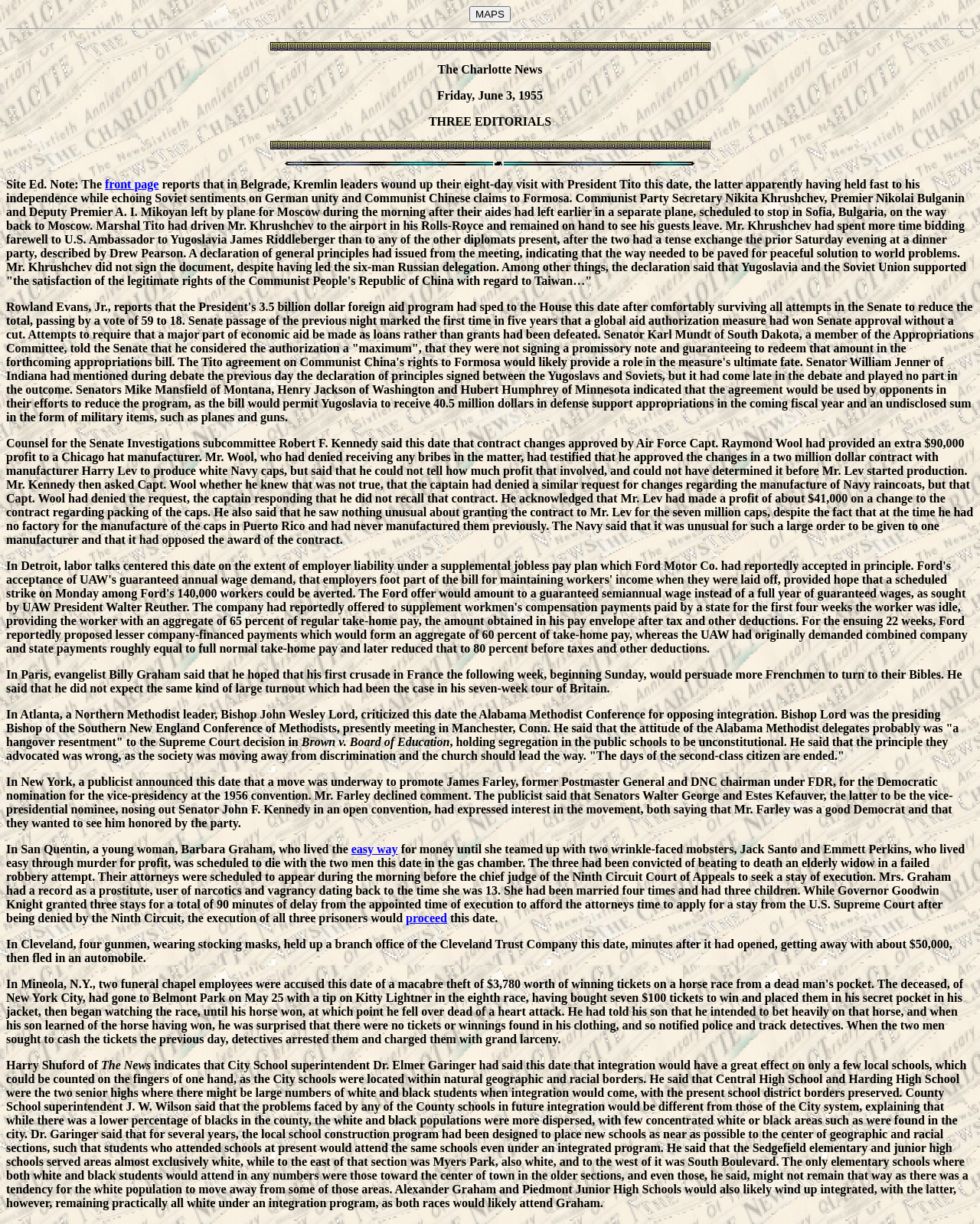What is the topic of the editorial?
Look at the image and provide a short answer using one word or a phrase.

Three editorials